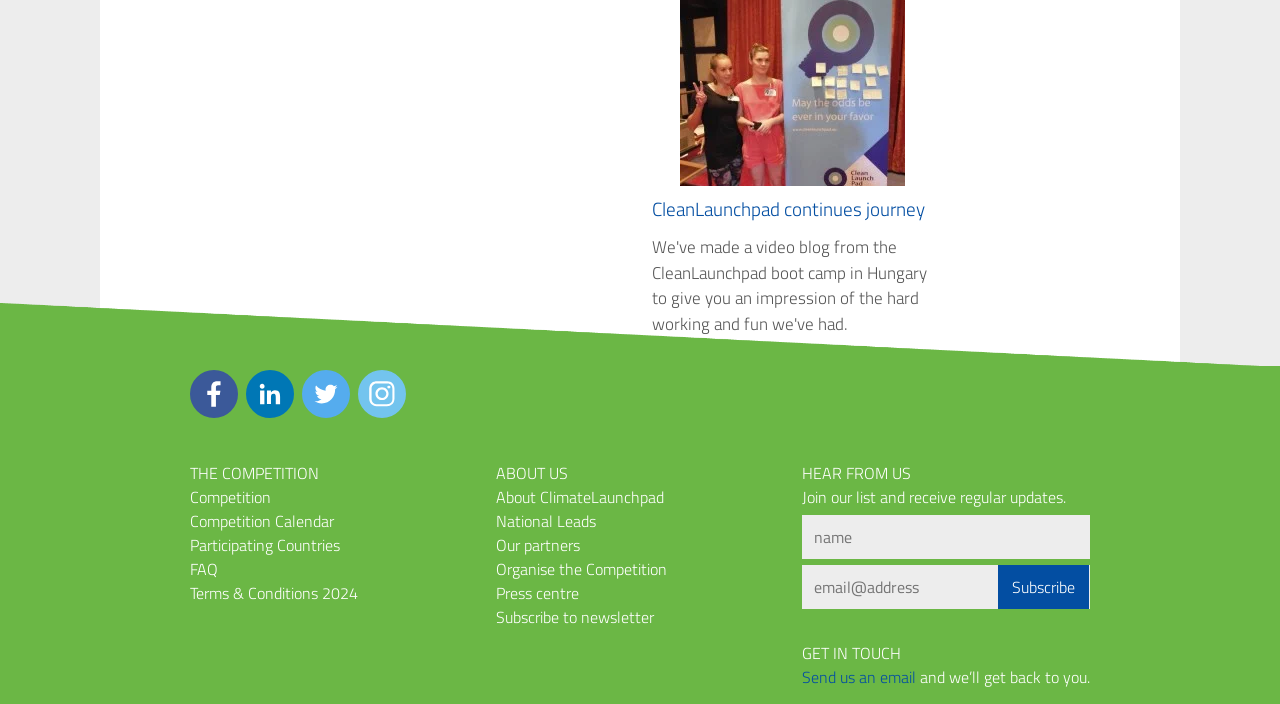Can you find the bounding box coordinates for the element that needs to be clicked to execute this instruction: "visit Admissions page"? The coordinates should be given as four float numbers between 0 and 1, i.e., [left, top, right, bottom].

None